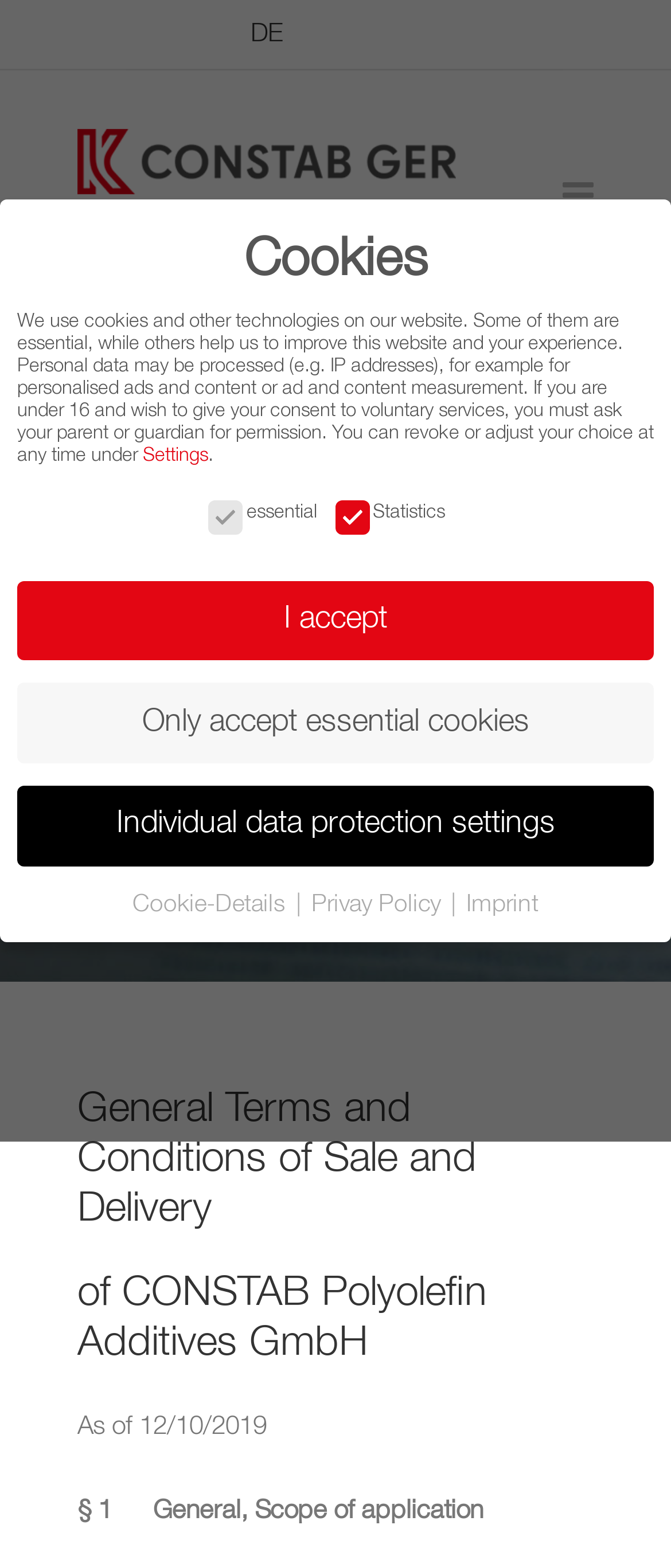Based on the image, provide a detailed and complete answer to the question: 
What is the date mentioned in the webpage?

I found the date '12/10/2019' mentioned in the static text 'As of 12/10/2019' on the webpage.